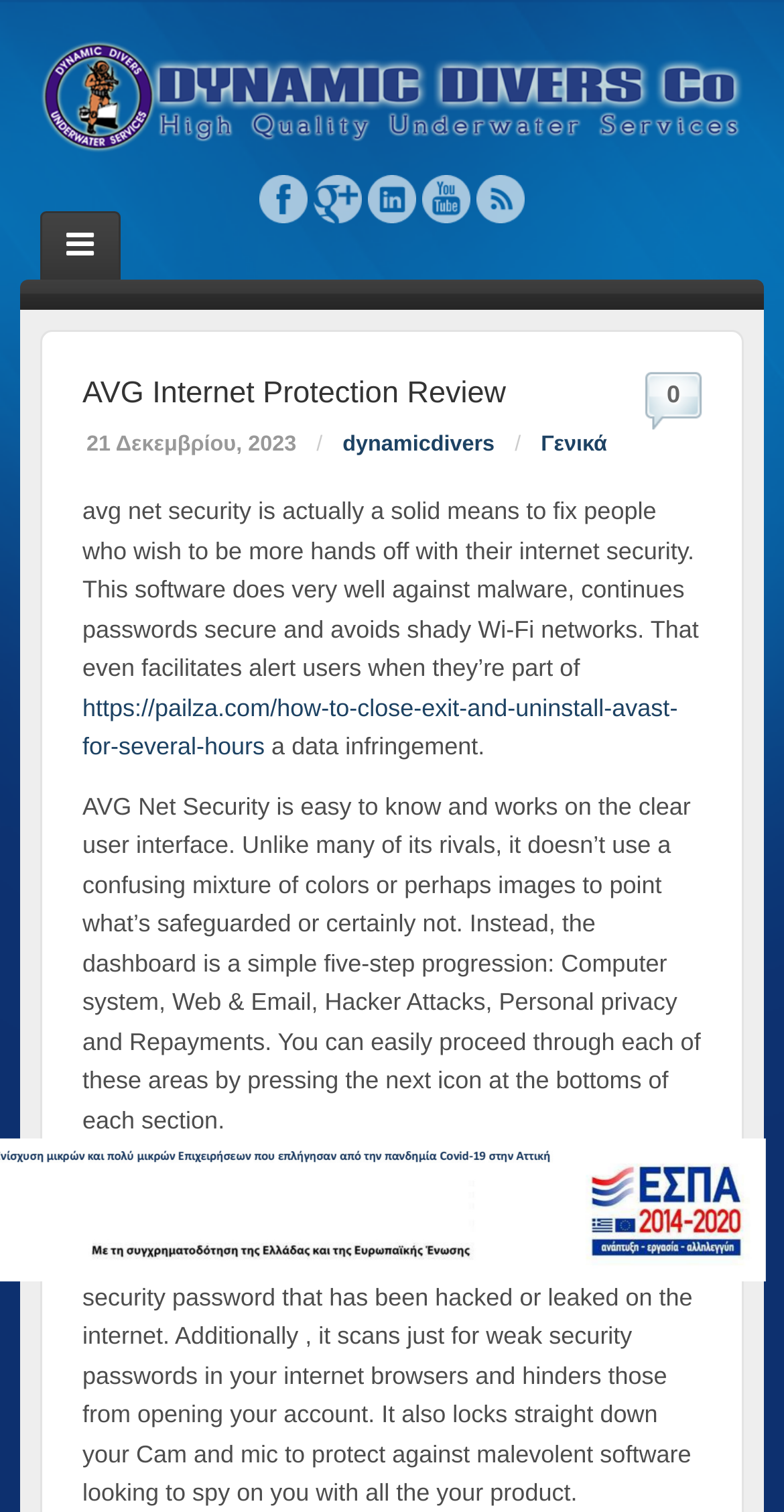Specify the bounding box coordinates of the element's region that should be clicked to achieve the following instruction: "view February 2021". The bounding box coordinates consist of four float numbers between 0 and 1, in the format [left, top, right, bottom].

None